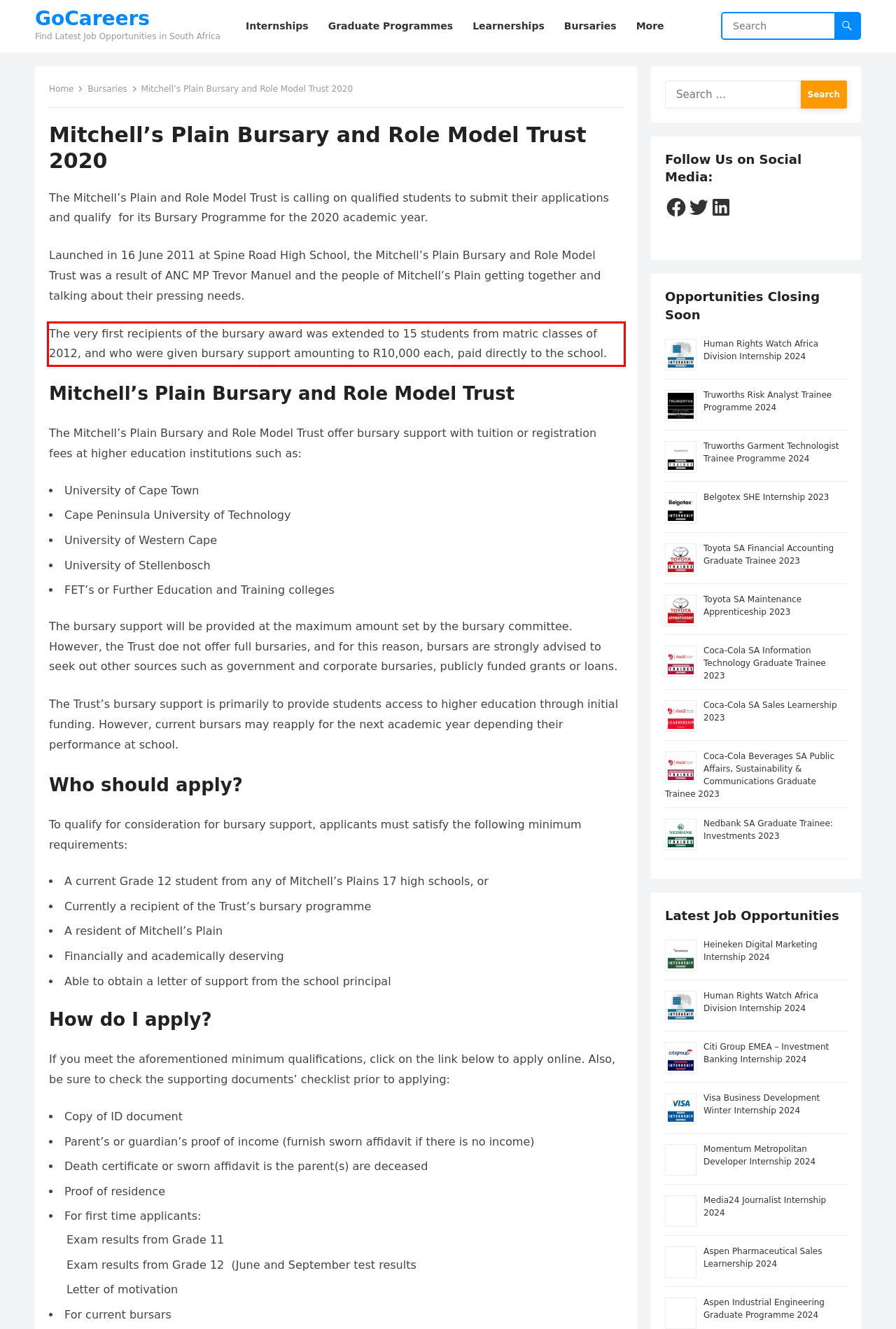You are presented with a webpage screenshot featuring a red bounding box. Perform OCR on the text inside the red bounding box and extract the content.

The very first recipients of the bursary award was extended to 15 students from matric classes of 2012, and who were given bursary support amounting to R10,000 each, paid directly to the school.